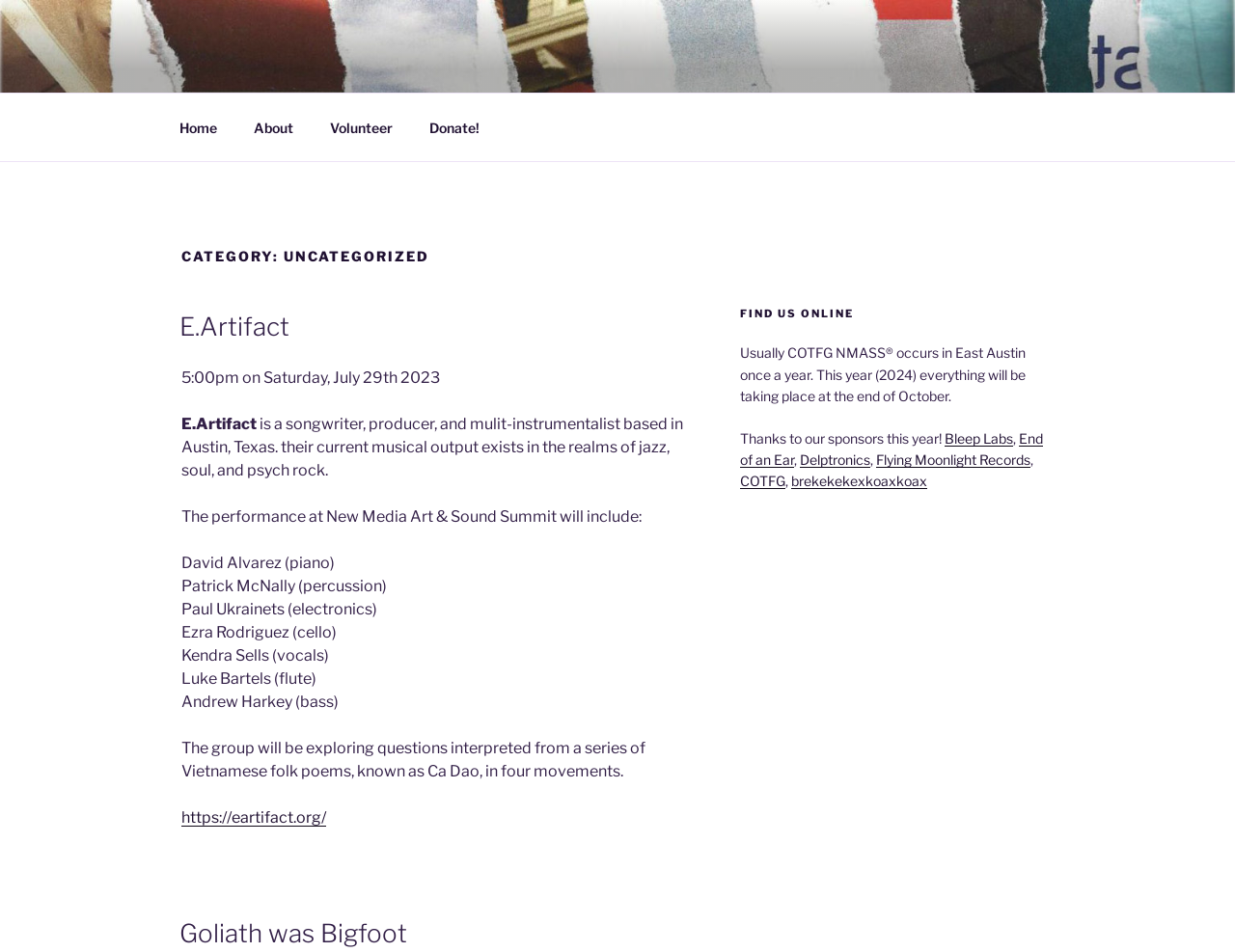Please specify the bounding box coordinates in the format (top-left x, top-left y, bottom-right x, bottom-right y), with all values as floating point numbers between 0 and 1. Identify the bounding box of the UI element described by: Goliath was Bigfoot

[0.145, 0.965, 0.33, 0.996]